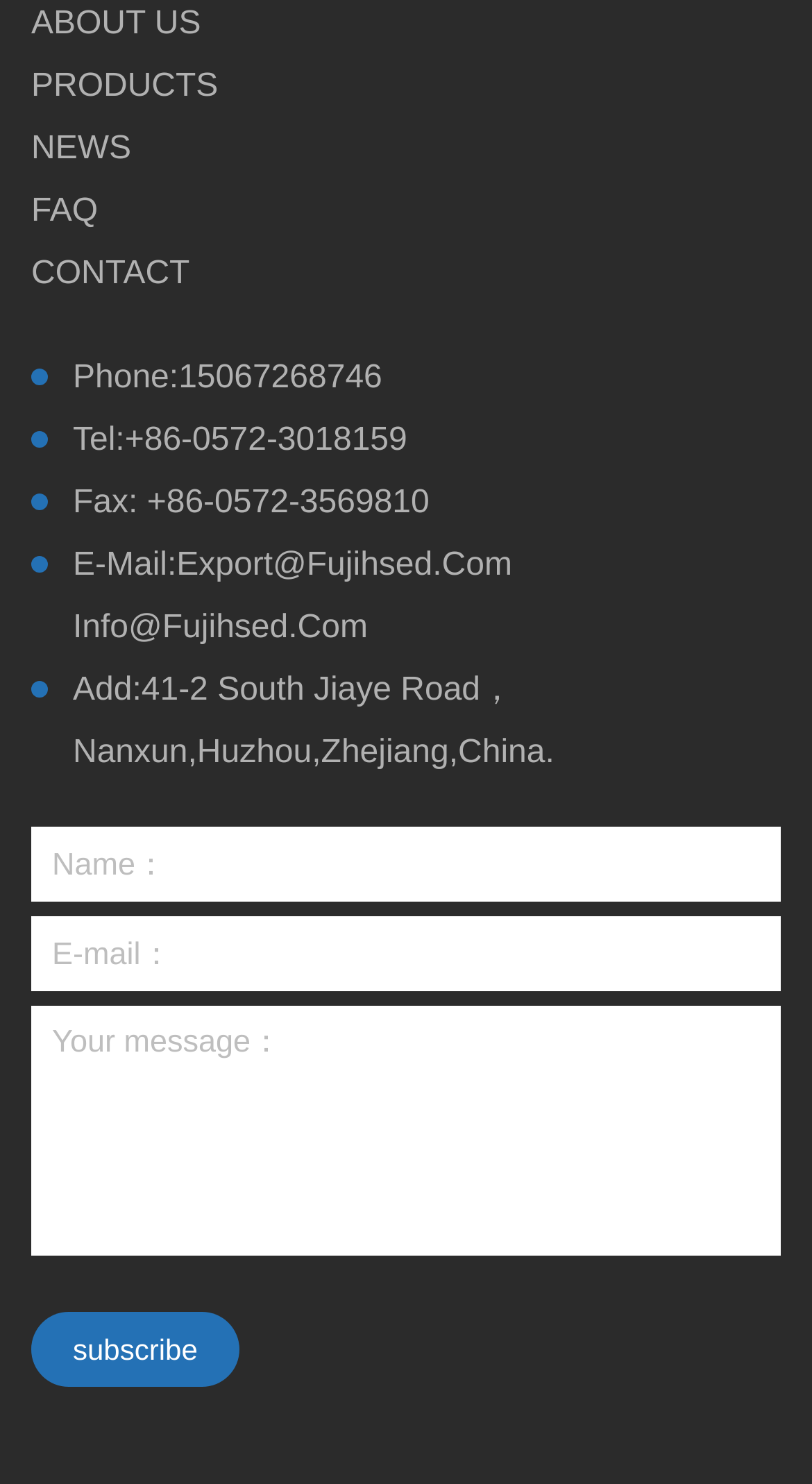Locate the bounding box coordinates of the area where you should click to accomplish the instruction: "Click on ABOUT US".

[0.038, 0.004, 0.247, 0.028]